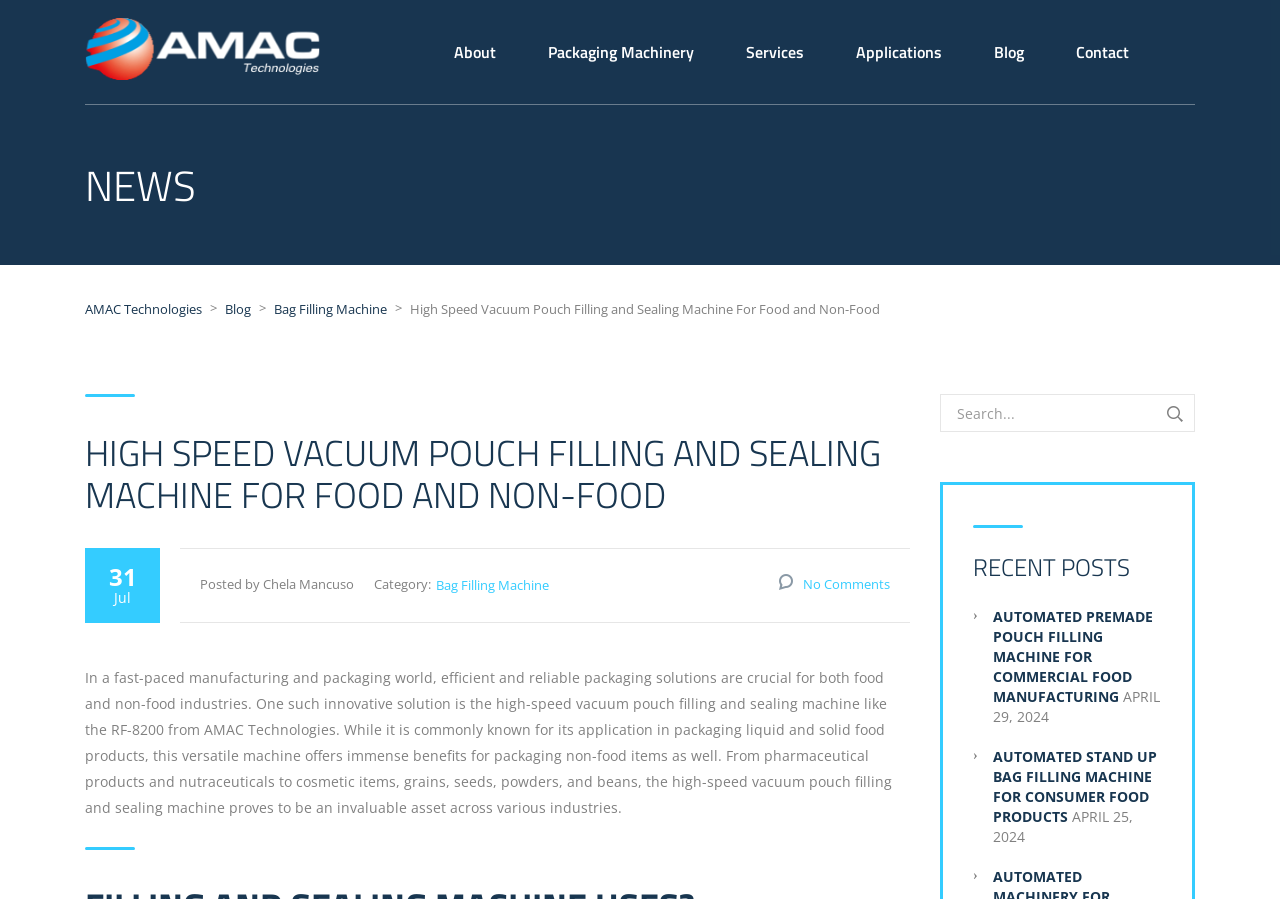Given the element description, predict the bounding box coordinates in the format (top-left x, top-left y, bottom-right x, bottom-right y). Make sure all values are between 0 and 1. Here is the element description: AMAC Technologies

[0.066, 0.334, 0.158, 0.354]